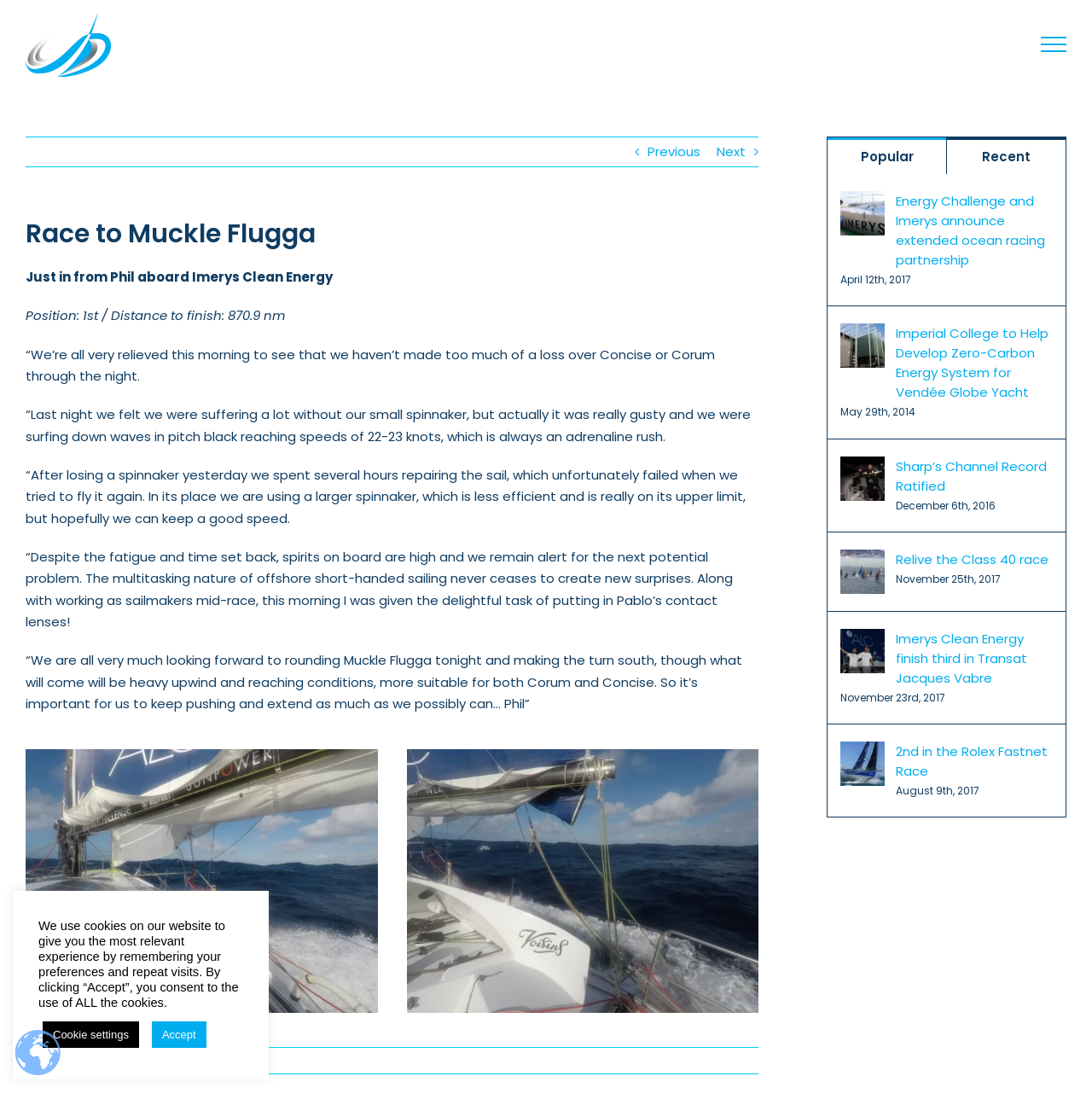Can you pinpoint the bounding box coordinates for the clickable element required for this instruction: "Visit the 'www.philsharpracing.com' website"? The coordinates should be four float numbers between 0 and 1, i.e., [left, top, right, bottom].

[0.023, 0.672, 0.346, 0.688]